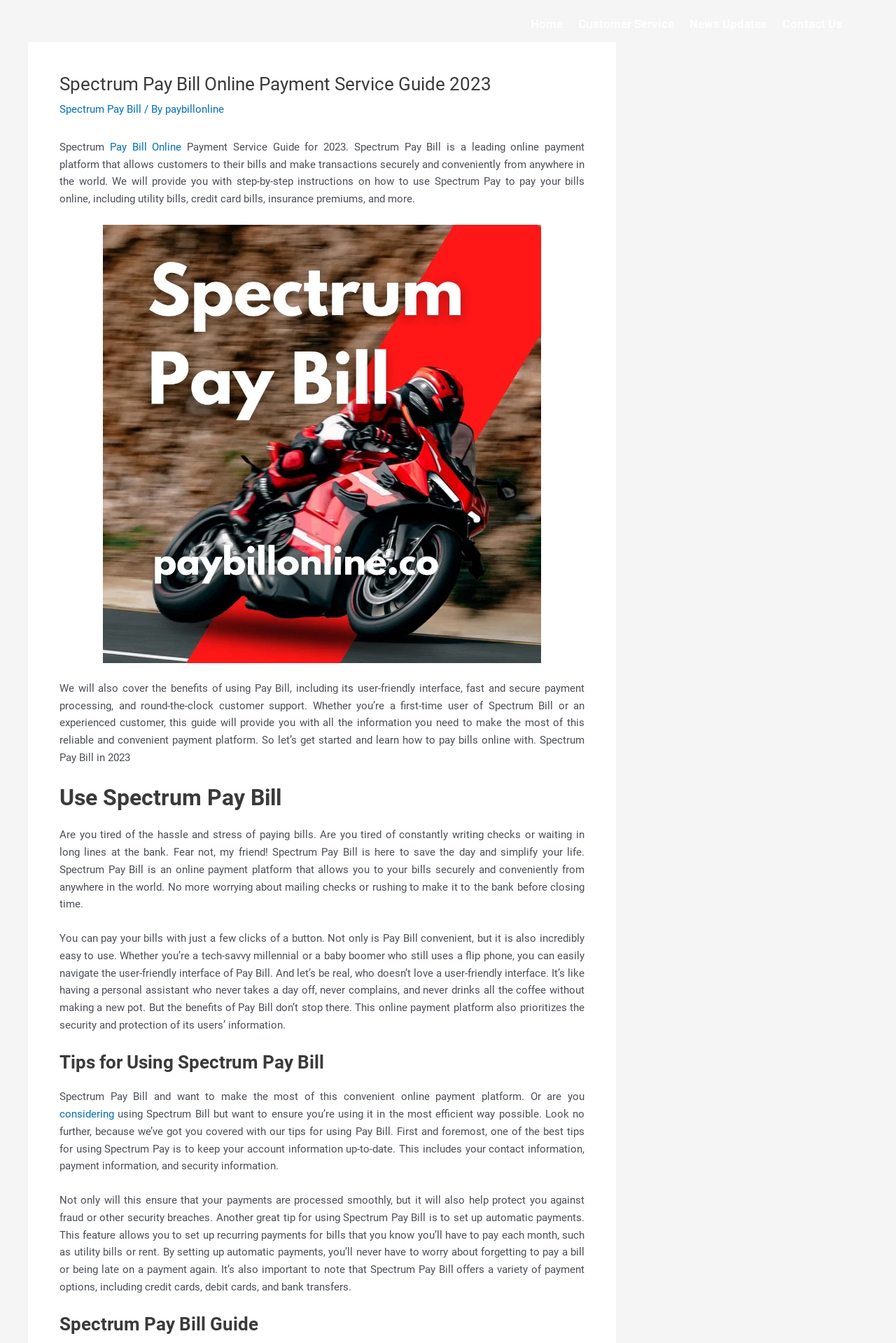Illustrate the webpage with a detailed description.

The webpage is a comprehensive guide to Spectrum Pay Bill Online Payment Service, a leading online payment platform. At the top of the page, there is a navigation menu with links to "Home", "Customer Service", "News Updates", and "Contact Us". Below the navigation menu, there is a header section with a heading that reads "Spectrum Pay Bill Online Payment Service Guide 2023". 

To the right of the header, there is a link to "Spectrum Pay Bill" and a static text that reads "/ By". Further to the right, there is another link to "paybillonline". Below the header section, there is a link to "Pay Bill Online" and a static text that provides a brief overview of the Spectrum Pay Bill service, including its benefits and features.

On the left side of the page, there is an image of Spectrum Pay Bill. Below the image, there is a static text that provides more information about the benefits of using Spectrum Pay Bill, including its user-friendly interface, fast and secure payment processing, and round-the-clock customer support.

The main content of the page is divided into three sections. The first section, titled "Use Spectrum Pay Bill", discusses the convenience and ease of use of the Spectrum Pay Bill service. The second section, titled "Tips for Using Spectrum Pay Bill", provides tips and advice on how to make the most of the service, including keeping account information up-to-date and setting up automatic payments. The third section, titled "Spectrum Pay Bill Guide", appears to be an introduction to the guide, but the content is not fully provided in the accessibility tree.

Throughout the page, there are several headings and subheadings that break up the content and provide a clear structure to the guide. The text is well-organized and easy to follow, making it a useful resource for anyone looking to learn more about Spectrum Pay Bill and how to use it effectively.